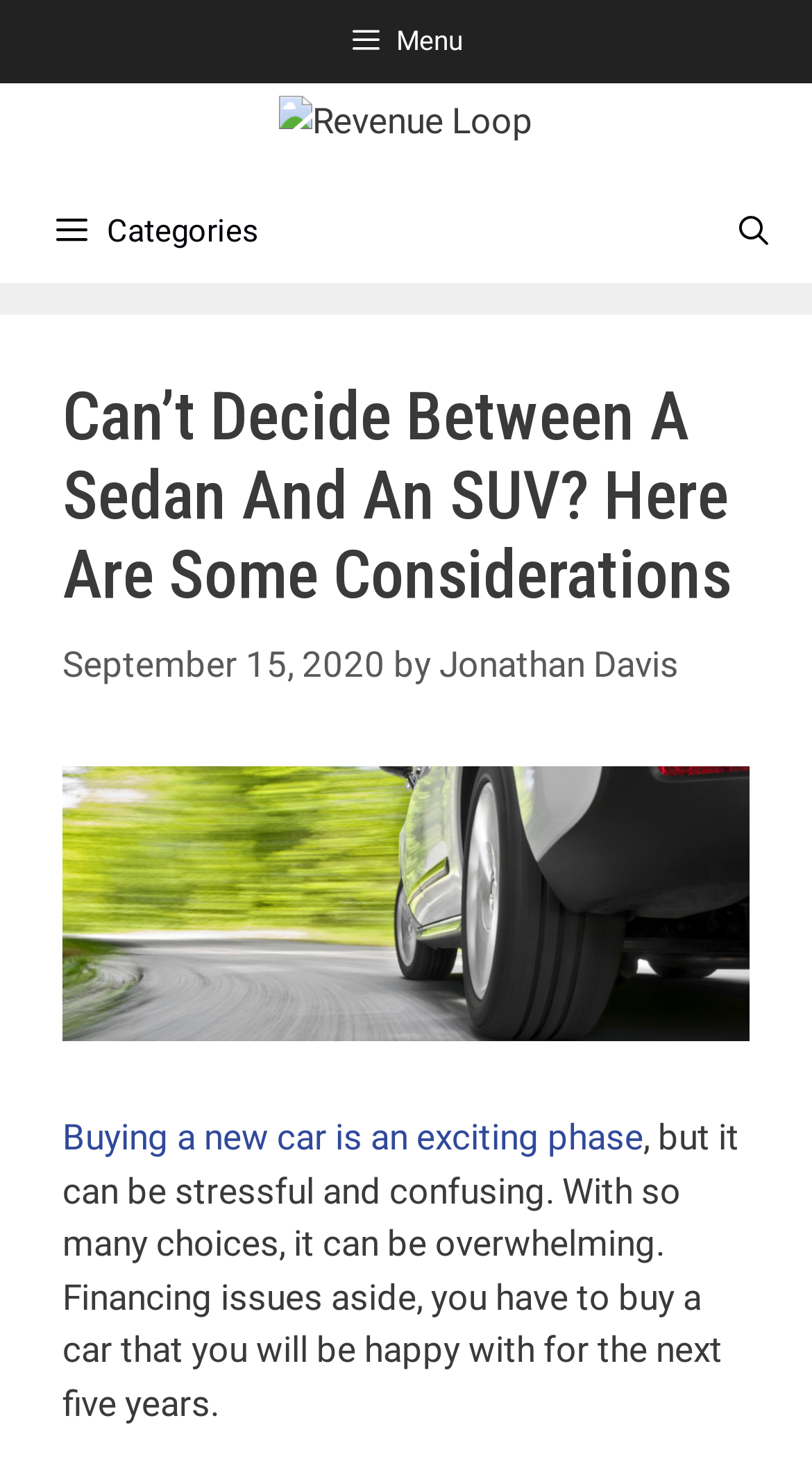What is the date of the article?
Using the screenshot, give a one-word or short phrase answer.

September 15, 2020